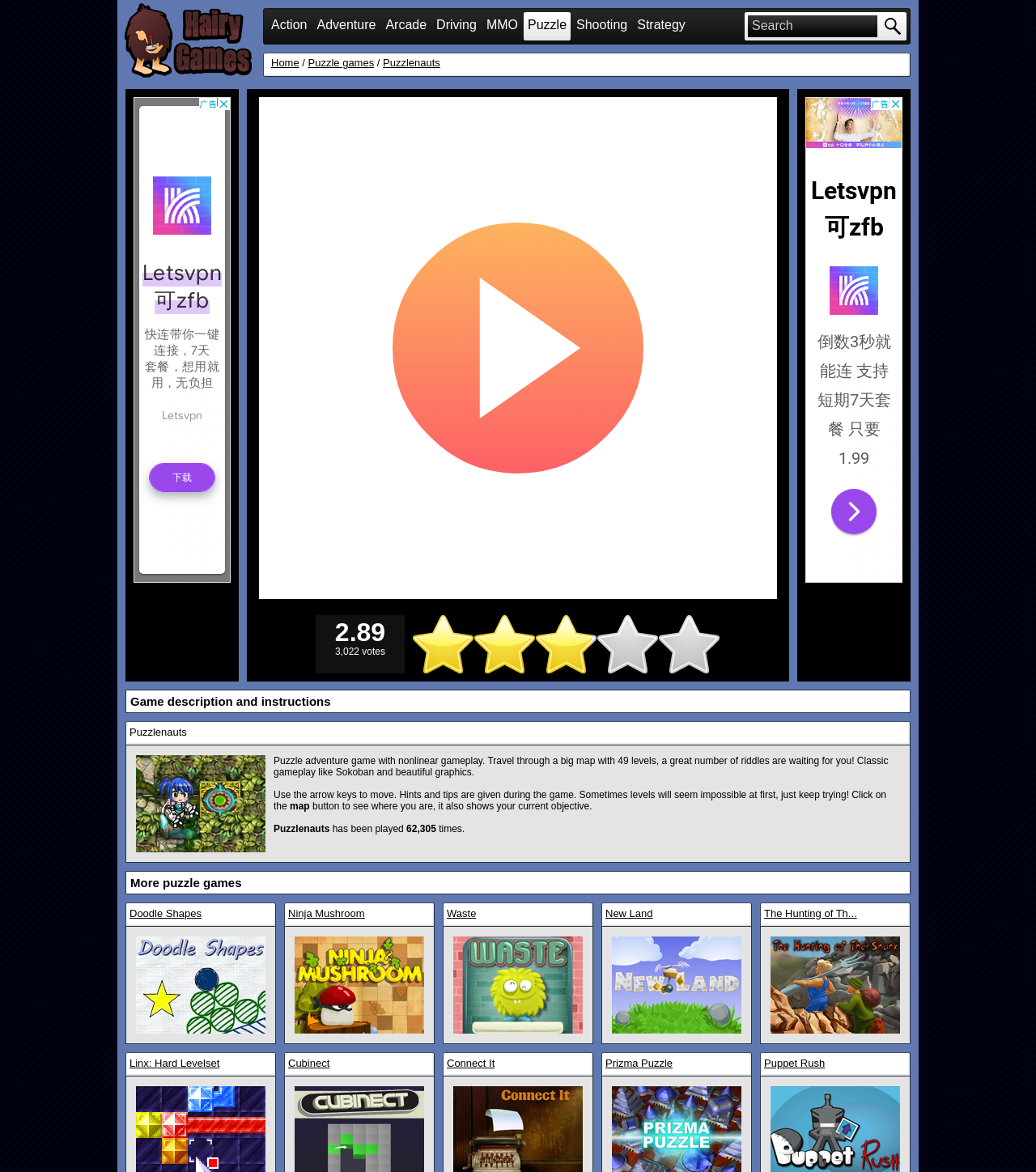Locate the UI element that matches the description aria-label="Advertisement" name="aswift_1" title="Advertisement" in the webpage screenshot. Return the bounding box coordinates in the format (top-left x, top-left y, bottom-right x, bottom-right y), with values ranging from 0 to 1.

[0.777, 0.083, 0.871, 0.497]